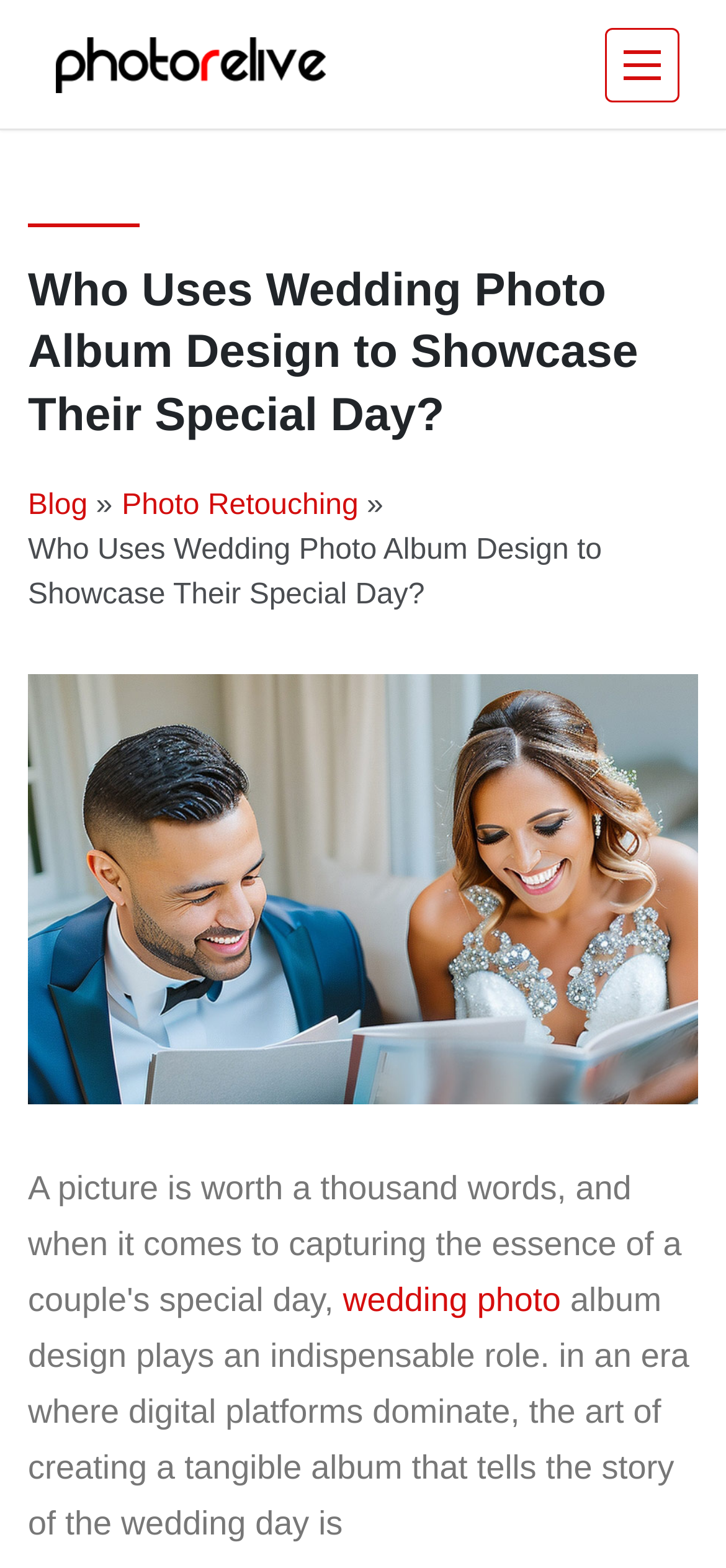Please determine the main heading text of this webpage.

Who Uses Wedding Photo Album Design to Showcase Their Special Day?